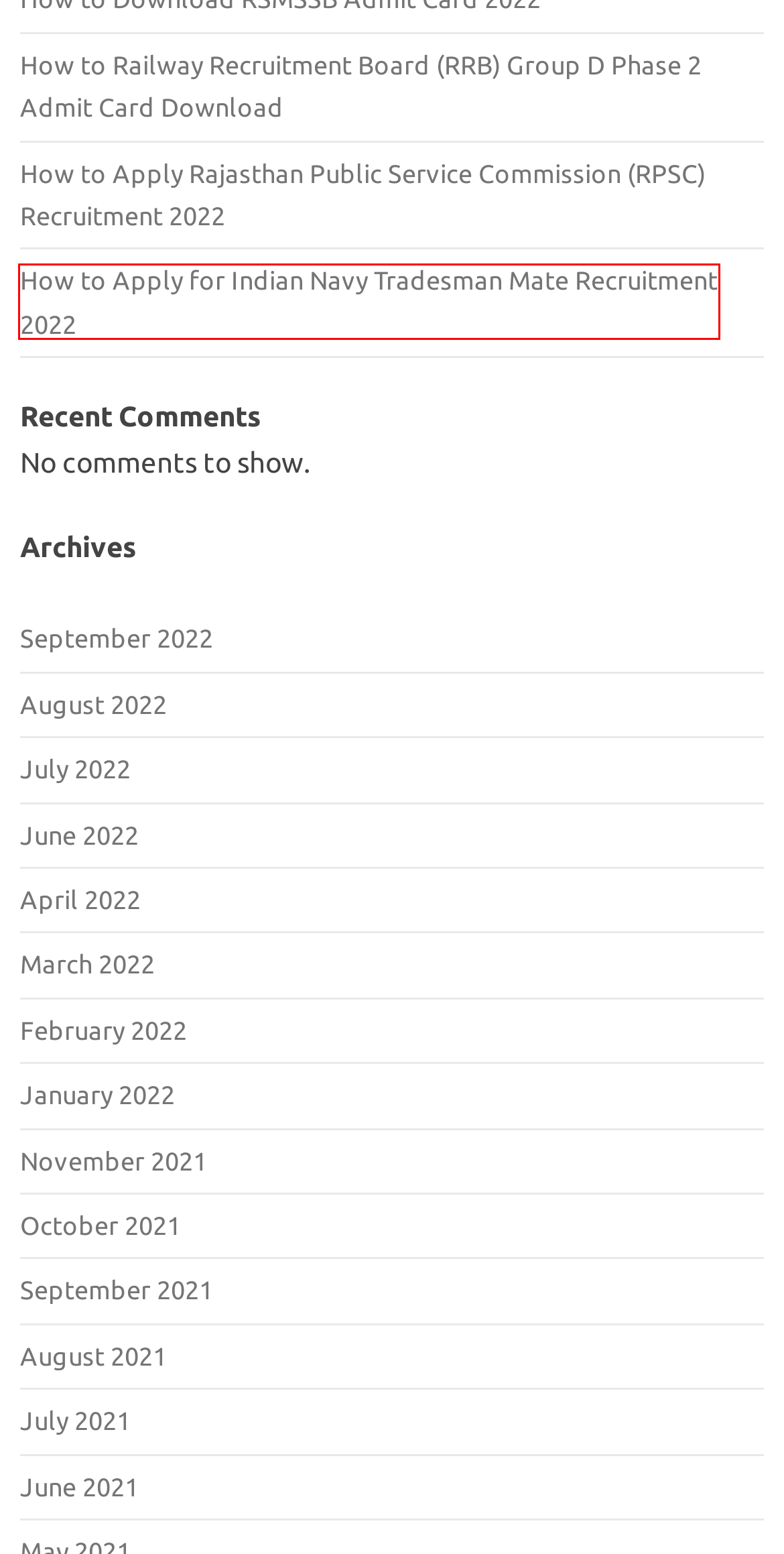Examine the screenshot of a webpage with a red bounding box around a specific UI element. Identify which webpage description best matches the new webpage that appears after clicking the element in the red bounding box. Here are the candidates:
A. How to Apply for Indian Navy Tradesman Mate Recruitment 2022 - Ojas Wins
B. January 2022 - Ojas Wins
C. October 2021 - Ojas Wins
D. April 2022 - Ojas Wins
E. July 2021 - Ojas Wins
F. How to Apply Rajasthan Public Service Commission (RPSC) Recruitment 2022 - Ojas Wins
G. June 2022 - Ojas Wins
H. June 2021 - Ojas Wins

A